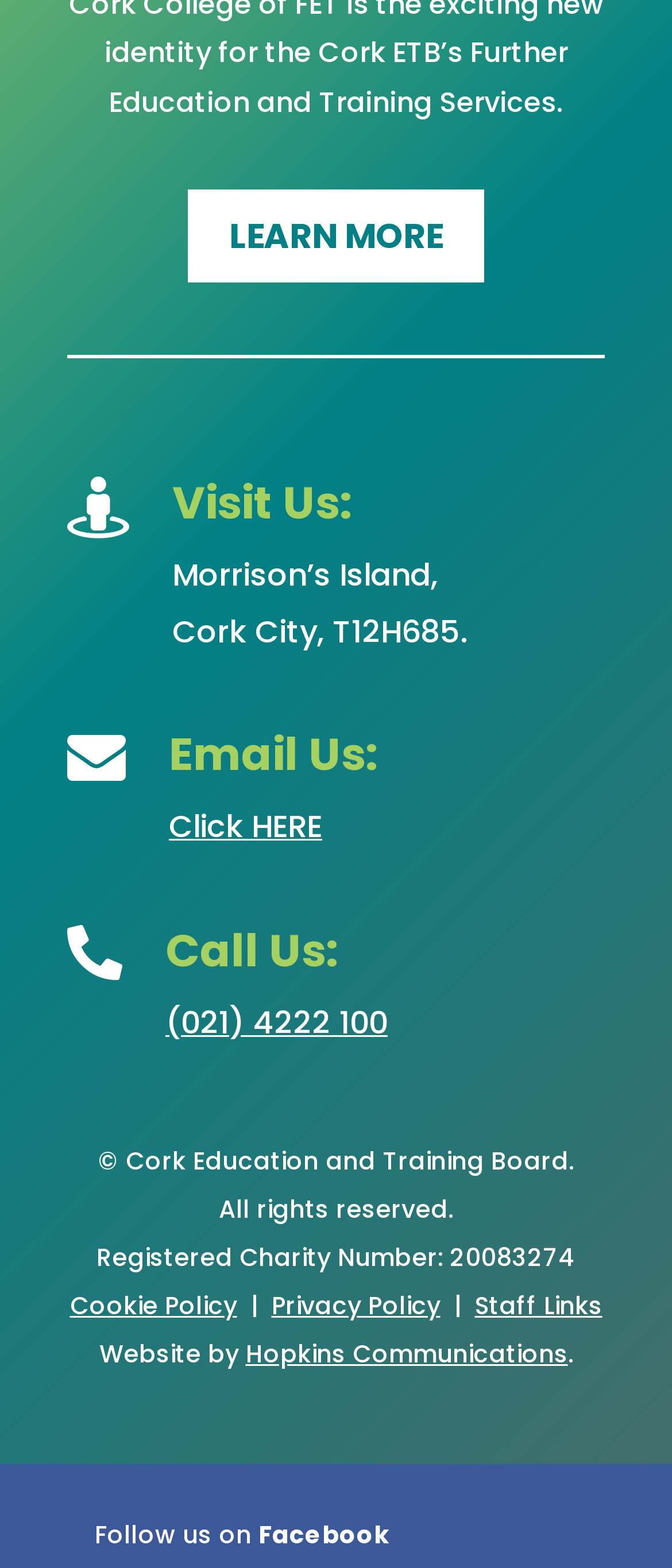What is the address of the Cork Education and Training Board? Please answer the question using a single word or phrase based on the image.

Morrison’s Island, Cork City, T12H685